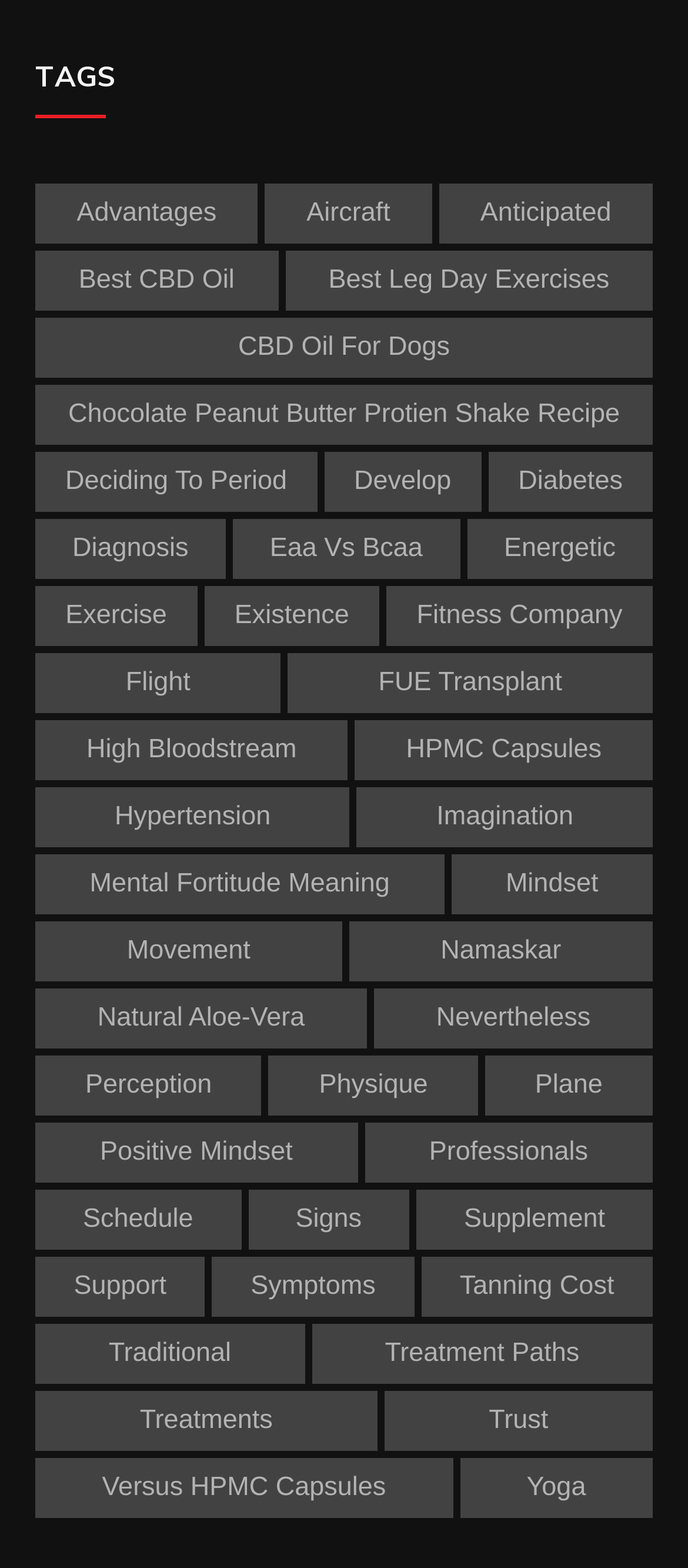How many links are on the webpage?
Please analyze the image and answer the question with as much detail as possible.

There are 40 links on the webpage, each with a unique text and bounding box coordinate. These links are scattered throughout the webpage and are identified by their 'link' element type.